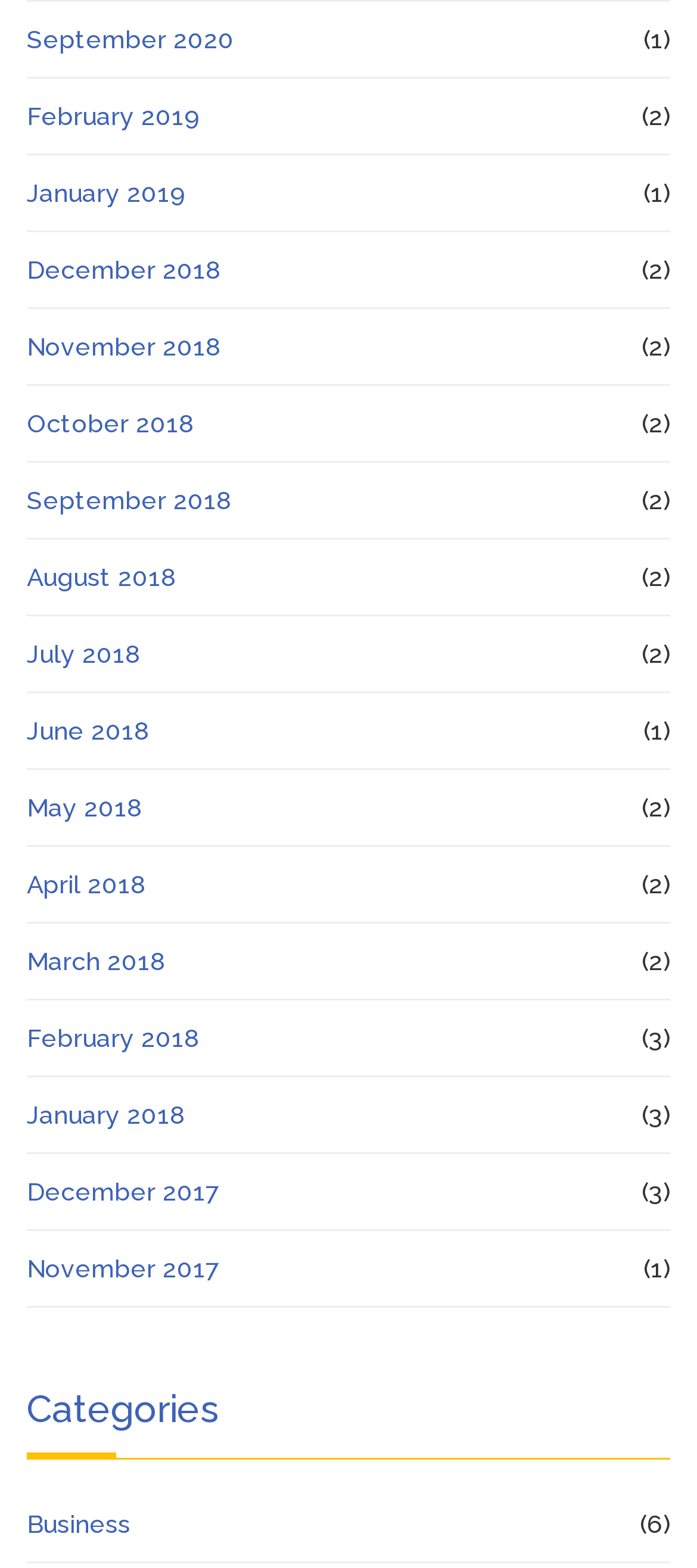What is the position of the 'Categories' heading?
Look at the image and respond to the question as thoroughly as possible.

I determined the position of the 'Categories' heading by examining the bounding box coordinates of the elements on the webpage. The 'Categories' heading has a y1 coordinate of 0.886, which indicates that it is located at the bottom of the webpage.